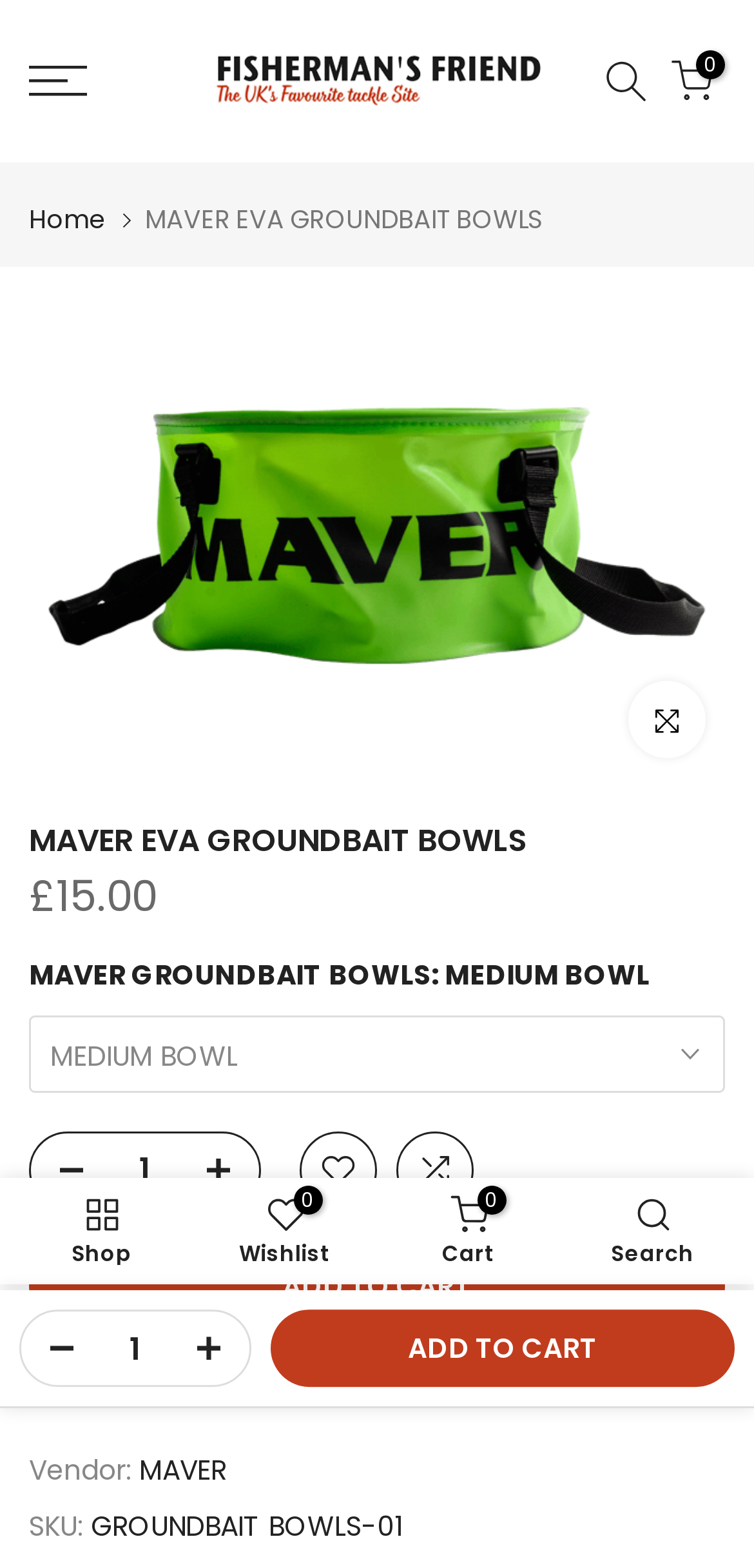Identify the bounding box coordinates of the specific part of the webpage to click to complete this instruction: "go to 'Babies and young children'".

None